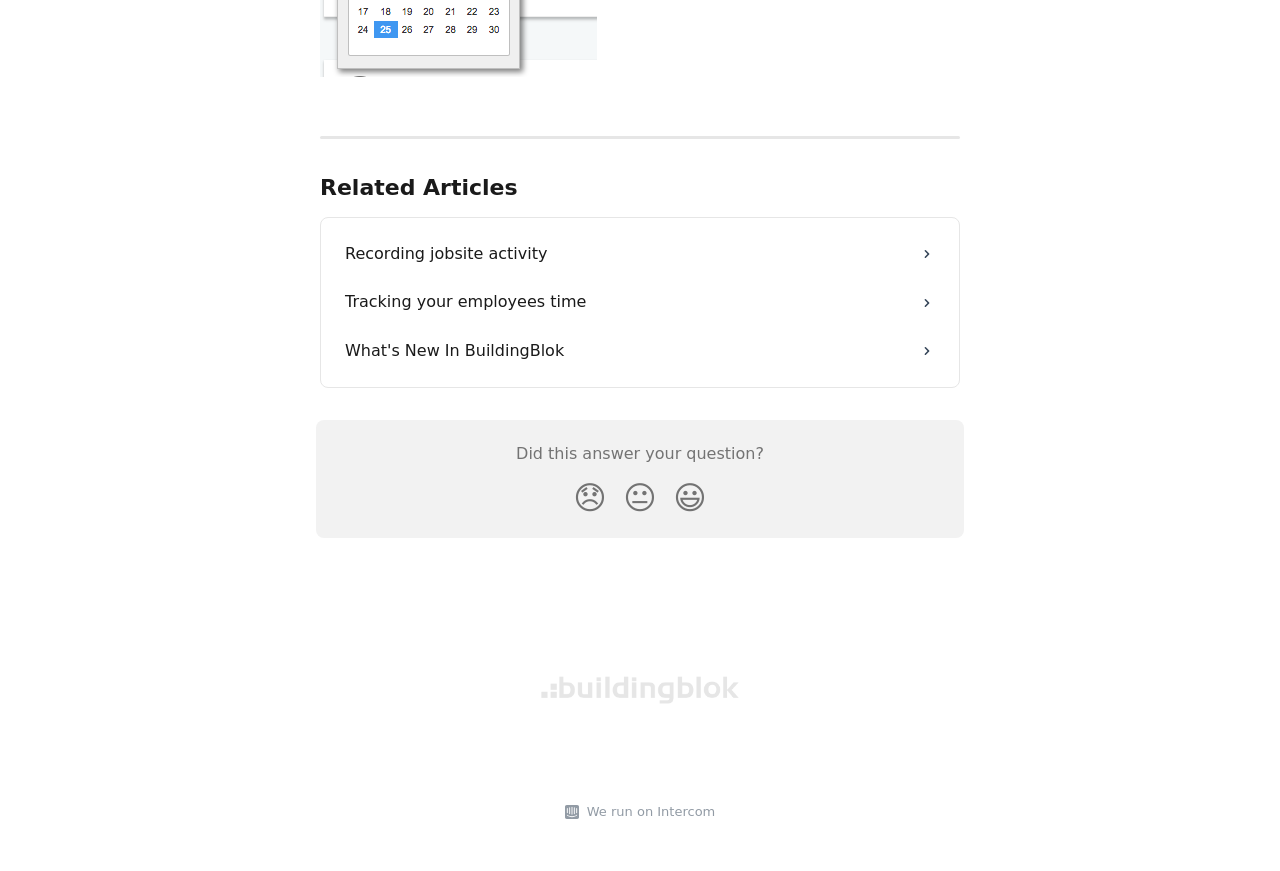What is the purpose of the 'Did this answer your question?' section?
Refer to the image and provide a detailed answer to the question.

The webpage has a section titled 'Did this answer your question?' with reaction buttons, which suggests that it is used to ask users for feedback on whether the webpage's content was helpful or not.